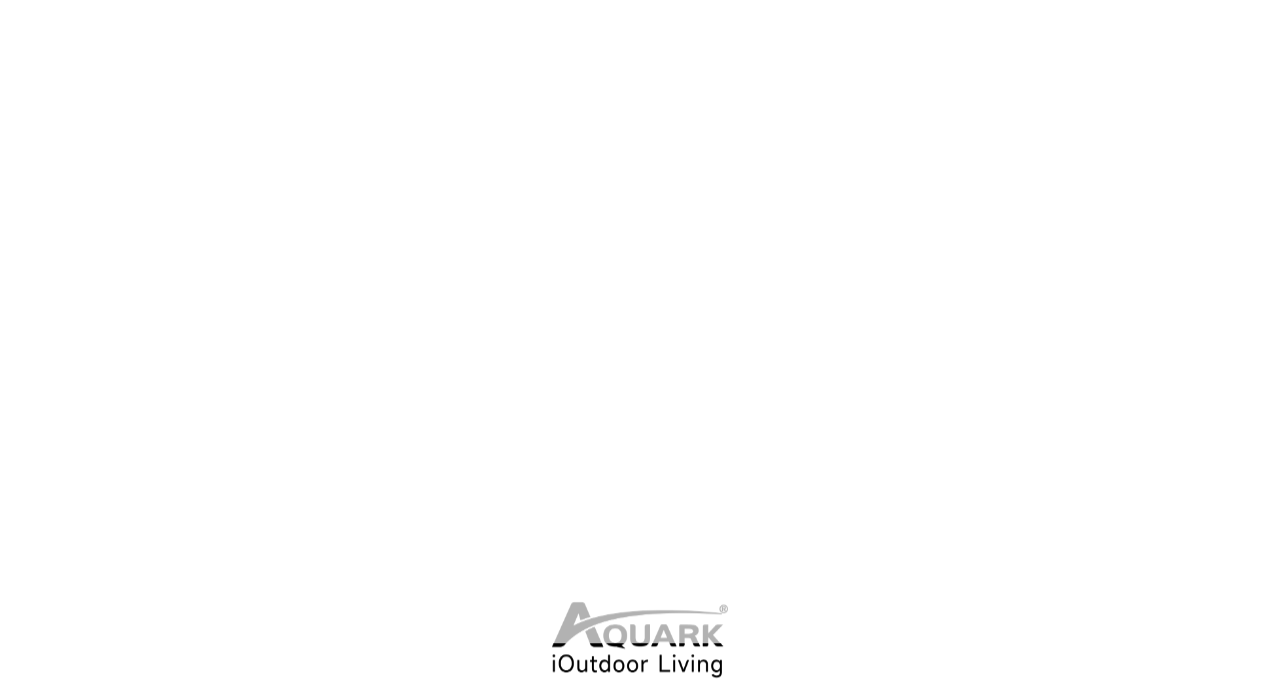Please identify the bounding box coordinates of the area I need to click to accomplish the following instruction: "Click the Products link".

[0.446, 0.529, 0.526, 0.61]